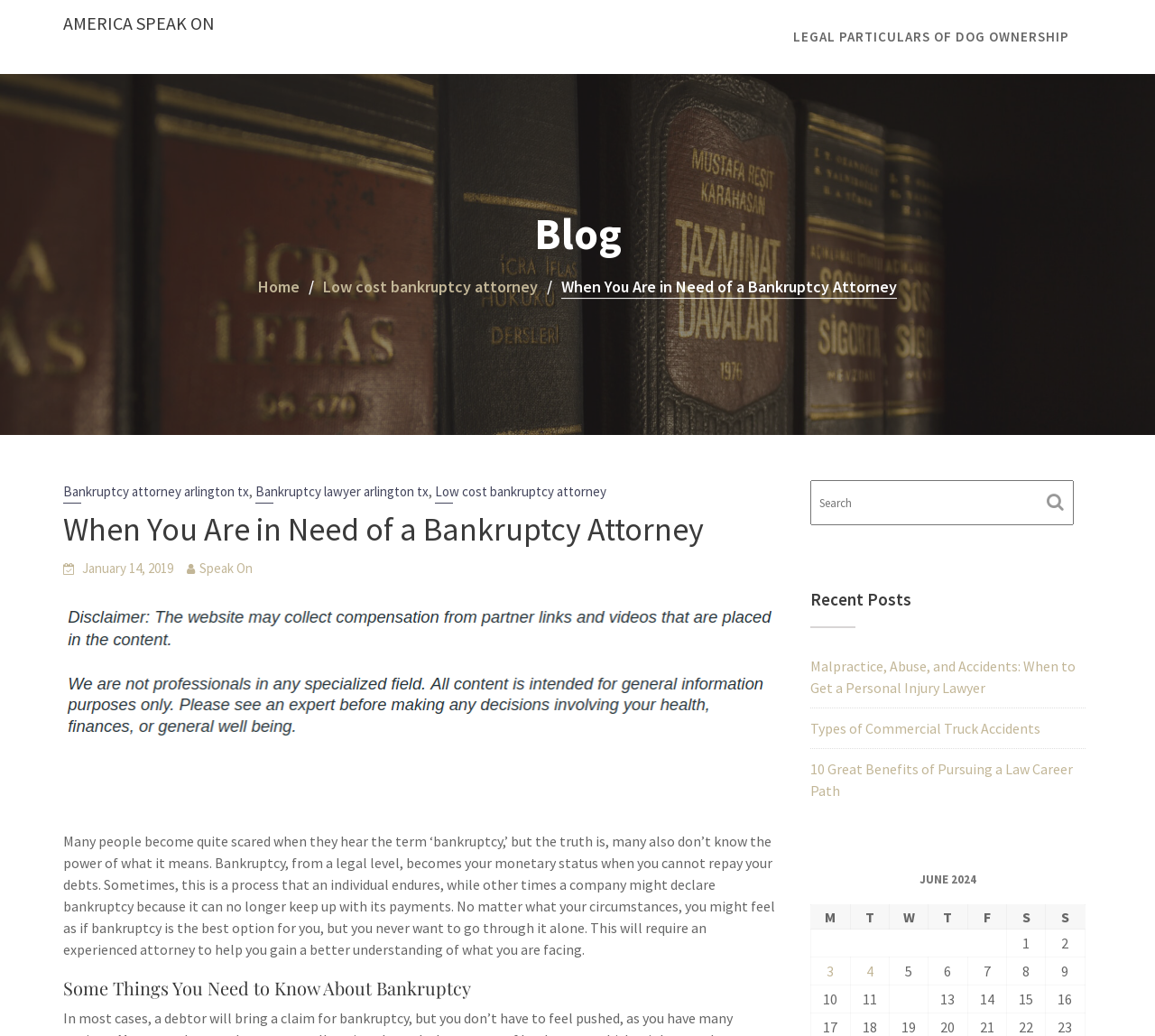Find the bounding box coordinates for the area that must be clicked to perform this action: "Check the calendar".

[0.702, 0.873, 0.939, 0.897]